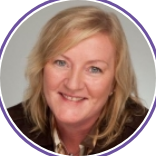What types of therapy does Loran Northey offer?
Please provide a single word or phrase in response based on the screenshot.

hypnotherapy, cognitive therapy, and mindfulness